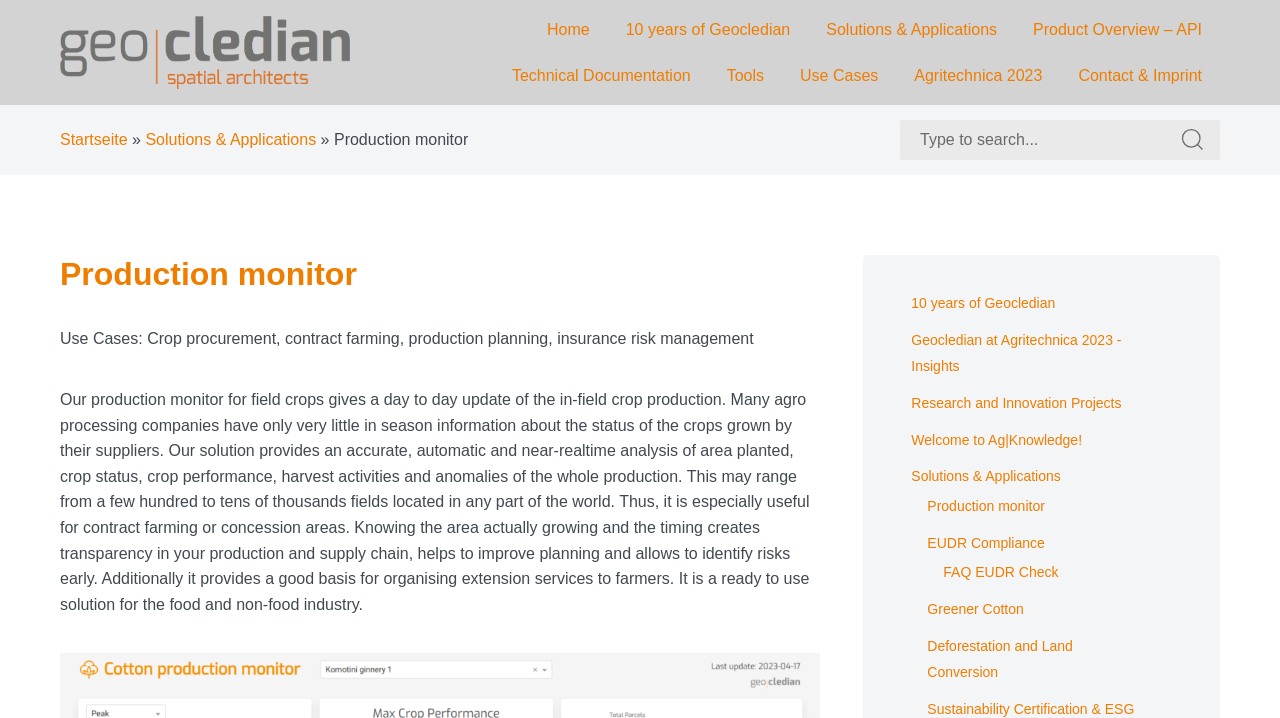Determine the bounding box coordinates of the clickable element to achieve the following action: 'Visit the Technical Documentation page'. Provide the coordinates as four float values between 0 and 1, formatted as [left, top, right, bottom].

[0.388, 0.073, 0.551, 0.137]